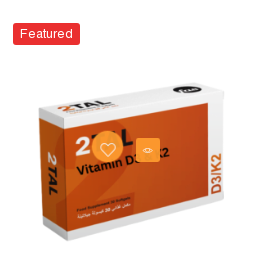Create a detailed narrative of what is happening in the image.

This image showcases a product box for "2 TAL Vitamin D3 and K2," which is presented in a clean, modern design. The box, prominently displayed against a white background, features a vibrant orange color scheme with bold black lettering. Notable details include the product name, effective dosages, and packaging information emphasizing its quality as a food supplement. Additionally, a “Featured” label in red highlights its special status, suggesting popularity or promotional value. Overall, the image effectively conveys an appealing and informative representation of the dietary supplement.